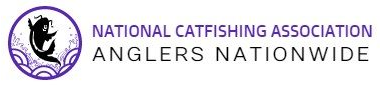Create a detailed narrative for the image.

The image features the logo of the National Catfishing Association, prominently displaying a stylized fish silhouette within a circular design. The text "NATIONAL CATFISHING ASSOCIATION" is boldly inscribed above the fish, while the phrase "ANGLERS NATIONWIDE" is elegantly positioned below. The color scheme predominantly uses purple and black, symbolizing the association's commitment to catfishing enthusiasts across the country. This logo represents the community of anglers dedicated to promoting catfishing and sharing resources related to this popular sport.